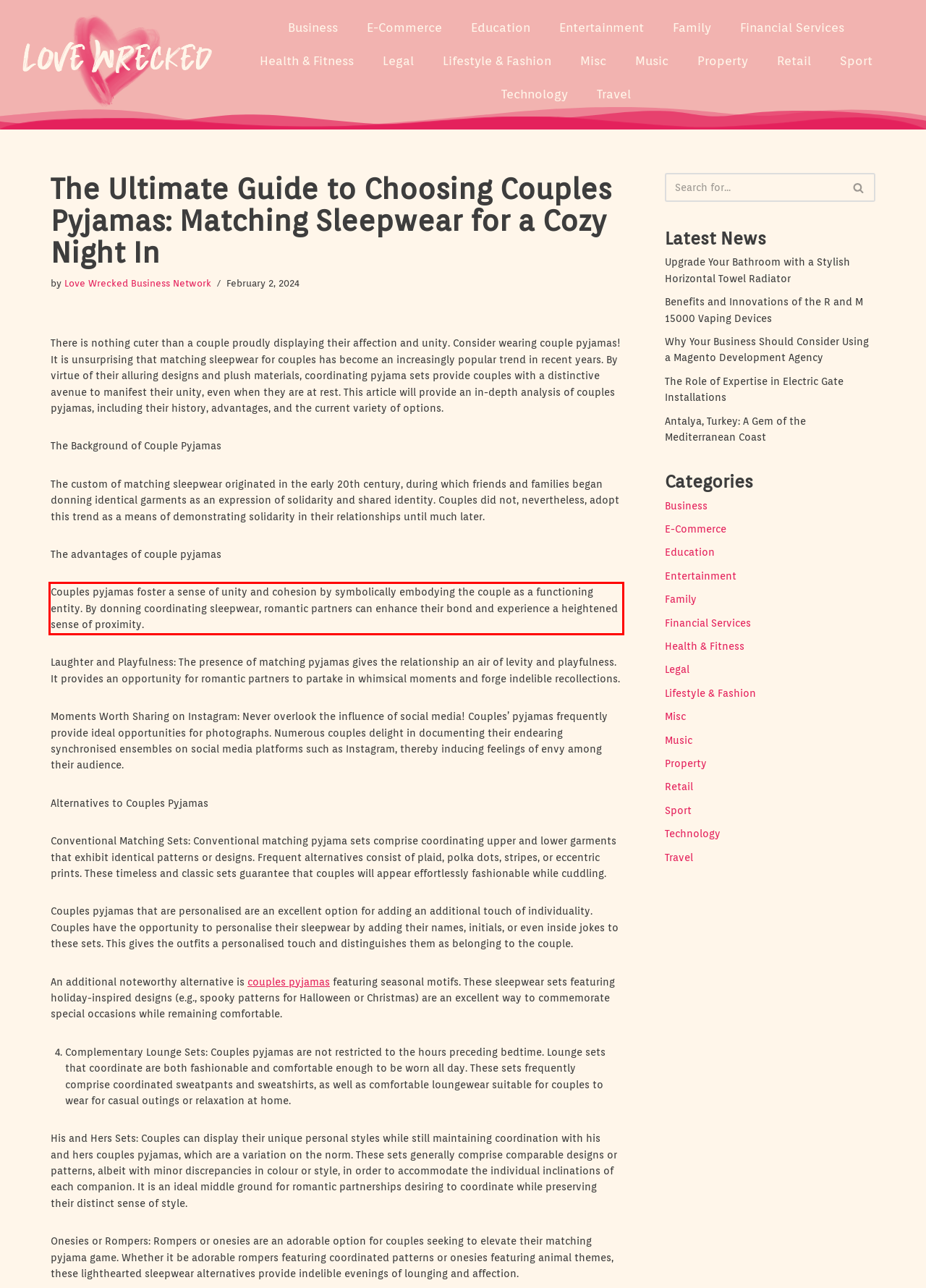Within the provided webpage screenshot, find the red rectangle bounding box and perform OCR to obtain the text content.

Couples pyjamas foster a sense of unity and cohesion by symbolically embodying the couple as a functioning entity. By donning coordinating sleepwear, romantic partners can enhance their bond and experience a heightened sense of proximity.